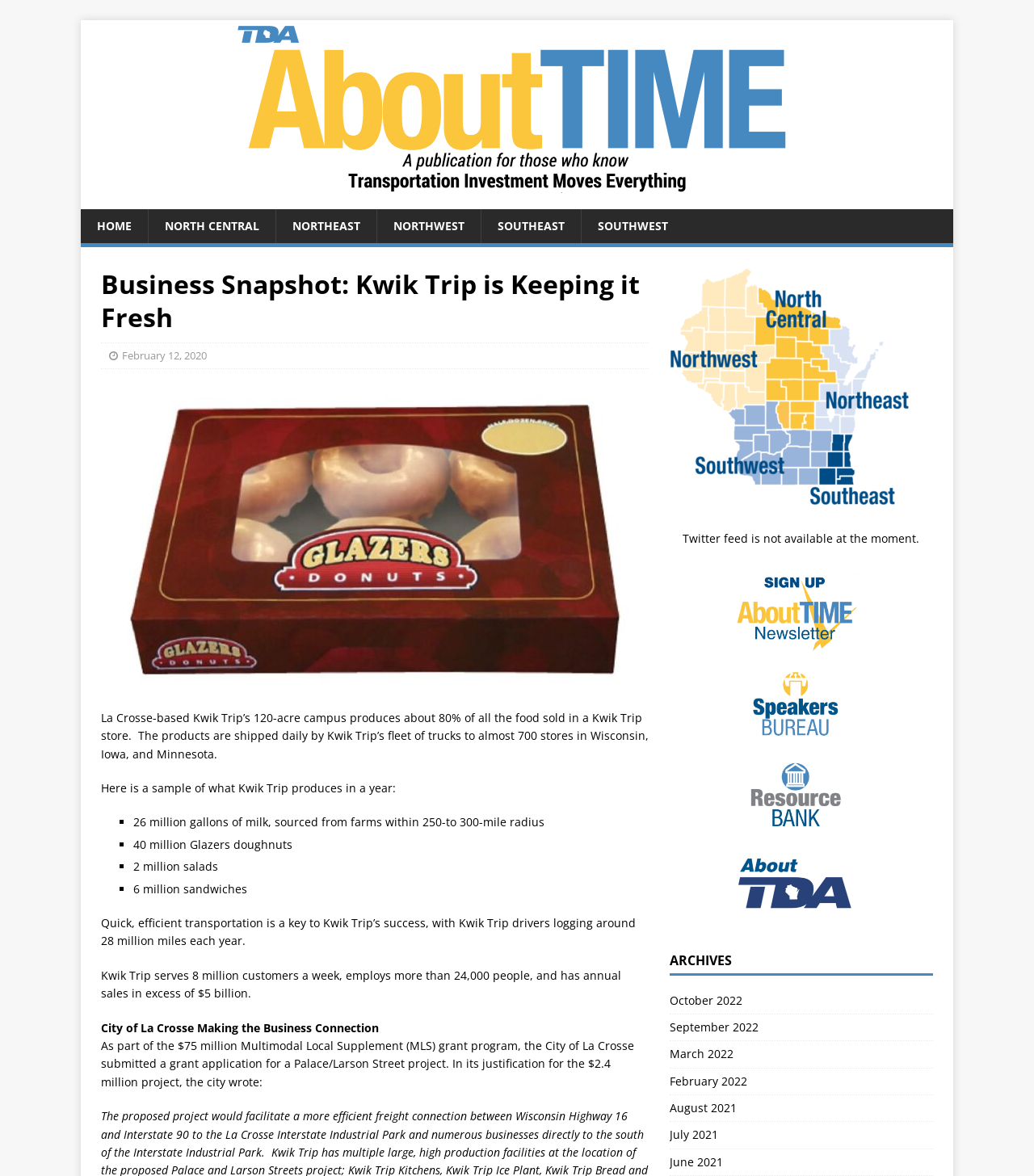Locate the bounding box coordinates of the segment that needs to be clicked to meet this instruction: "View the 'ARCHIVES' section".

[0.647, 0.81, 0.902, 0.829]